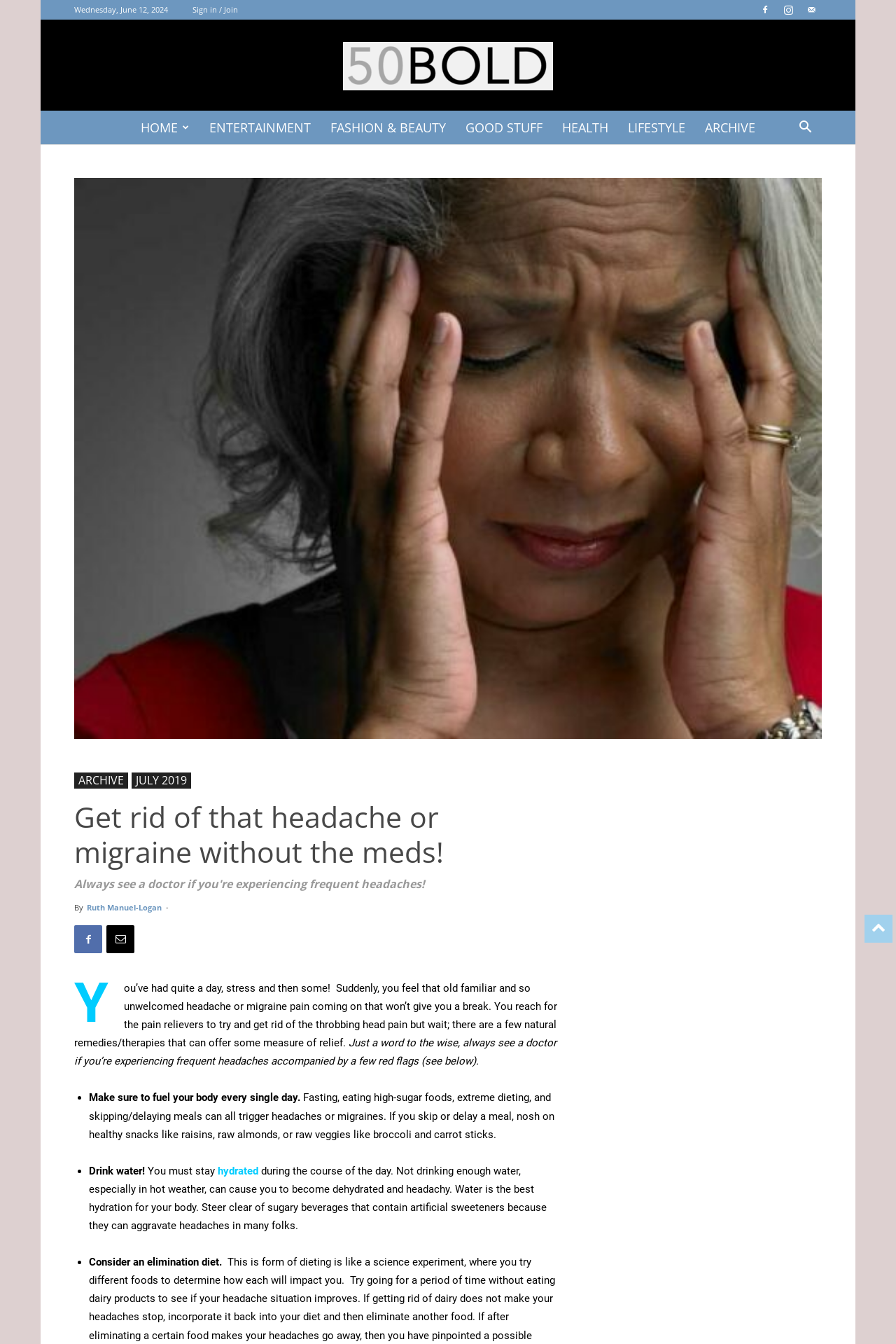Point out the bounding box coordinates of the section to click in order to follow this instruction: "Go to the 'HEALTH' section".

[0.616, 0.082, 0.69, 0.107]